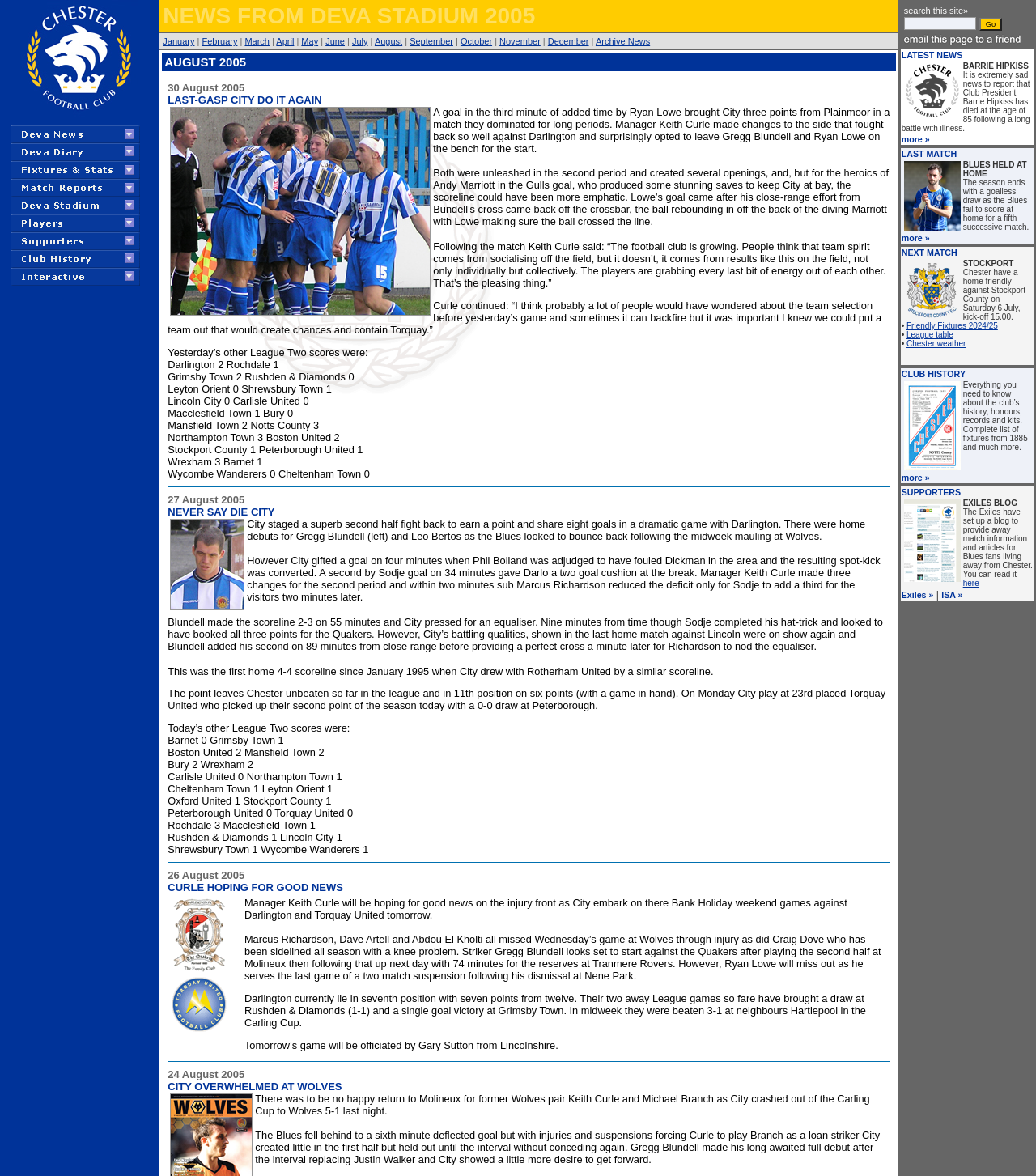Pinpoint the bounding box coordinates of the clickable area needed to execute the instruction: "search for something". The coordinates should be specified as four float numbers between 0 and 1, i.e., [left, top, right, bottom].

None